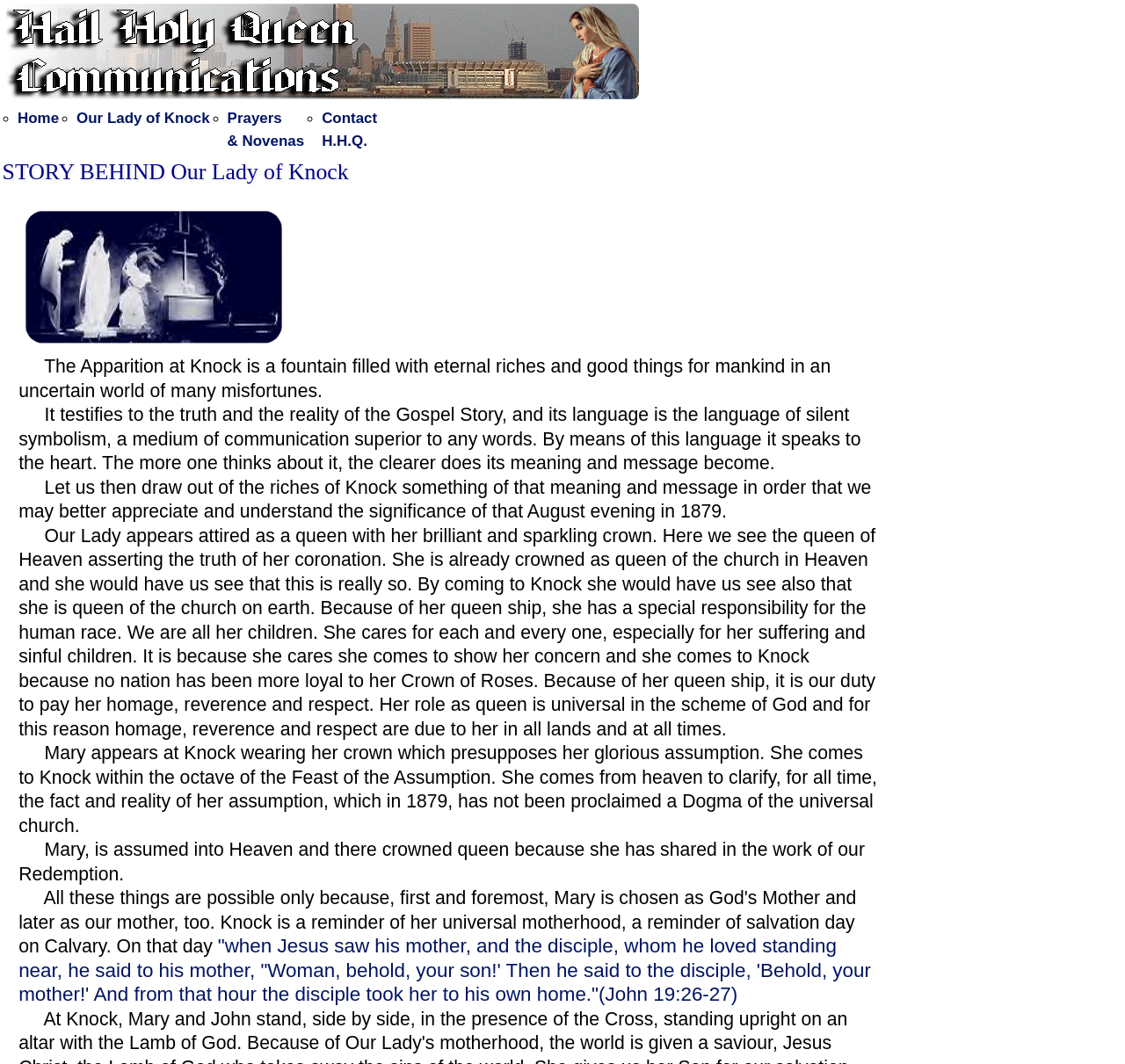What is the queen's role according to the webpage?
Based on the visual content, answer with a single word or a brief phrase.

Caring for her children